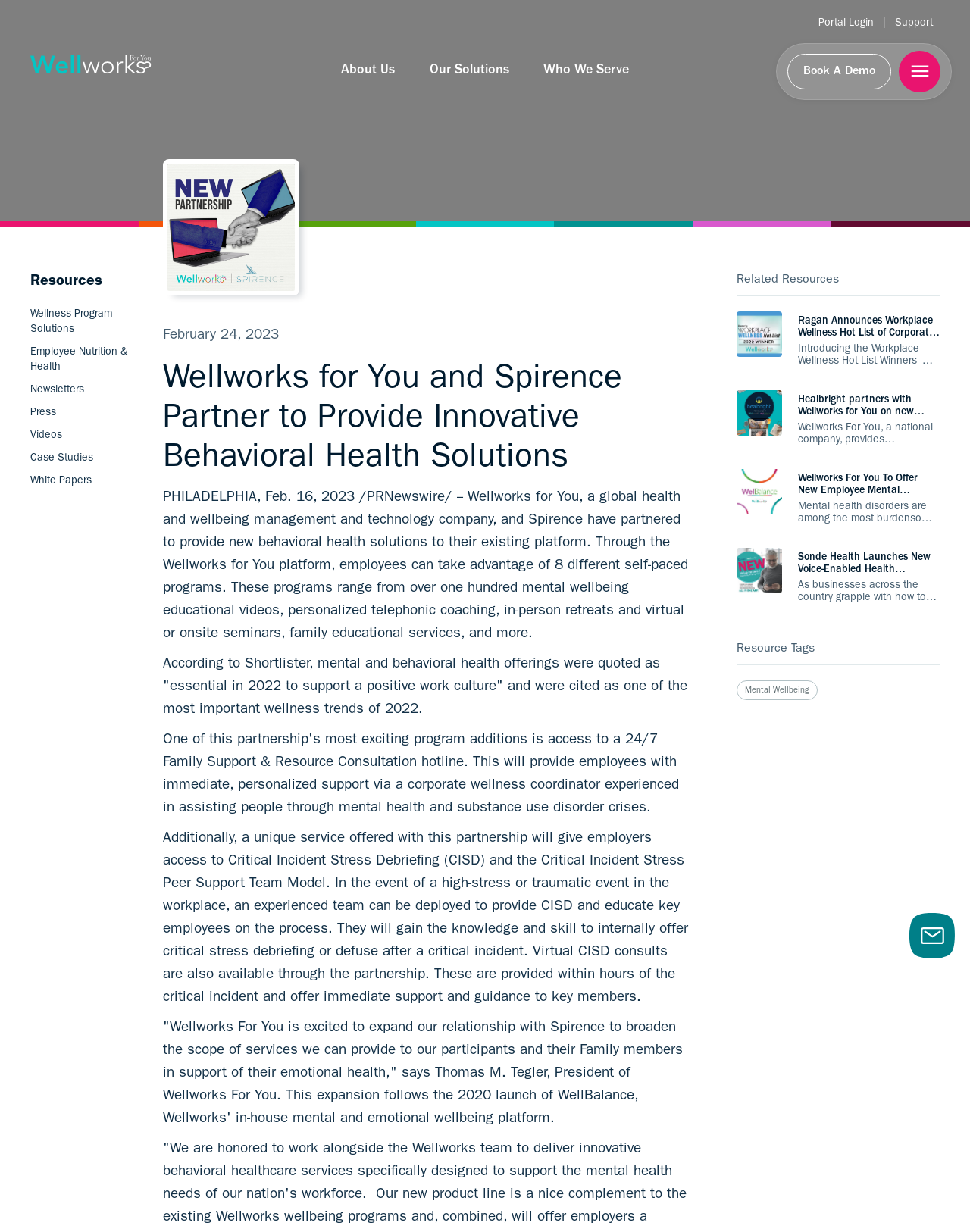Provide an in-depth caption for the elements present on the webpage.

The webpage is about Wellworks For You, a global health and wellbeing management and technology company, and its partnership with Spirence to provide innovative behavioral health solutions. 

At the top of the page, there are several links, including "Portal Login", "Support", "About Us", "Our Solutions", and "Who We Serve", positioned horizontally across the page. The company's logo is located at the top left corner, with a "Book A Demo" link and a social media icon to the right. 

Below the top navigation, there is a section with the title "Resources" on the left, followed by several links to wellness program solutions, including "Wellness Program Solutions", "Employee Nutrition & Health", "Newsletters", "Press", "Videos", "Case Studies", and "White Papers". 

To the right of the "Resources" section, there is an image with a caption describing the partnership between Wellworks For You and Spirence. Below the image, there is a heading that summarizes the partnership, followed by a block of text that provides more details about the partnership and its benefits. 

Further down the page, there are three sections with related resources, each consisting of an image, a title, and a brief description. The resources are related to workplace wellness and mental health, and include articles and news stories about Wellworks For You and its services. 

At the bottom of the page, there is a section with the title "Resource Tags" and a list of tags, including "Mental Wellbeing". There is also a chat button at the bottom right corner of the page.